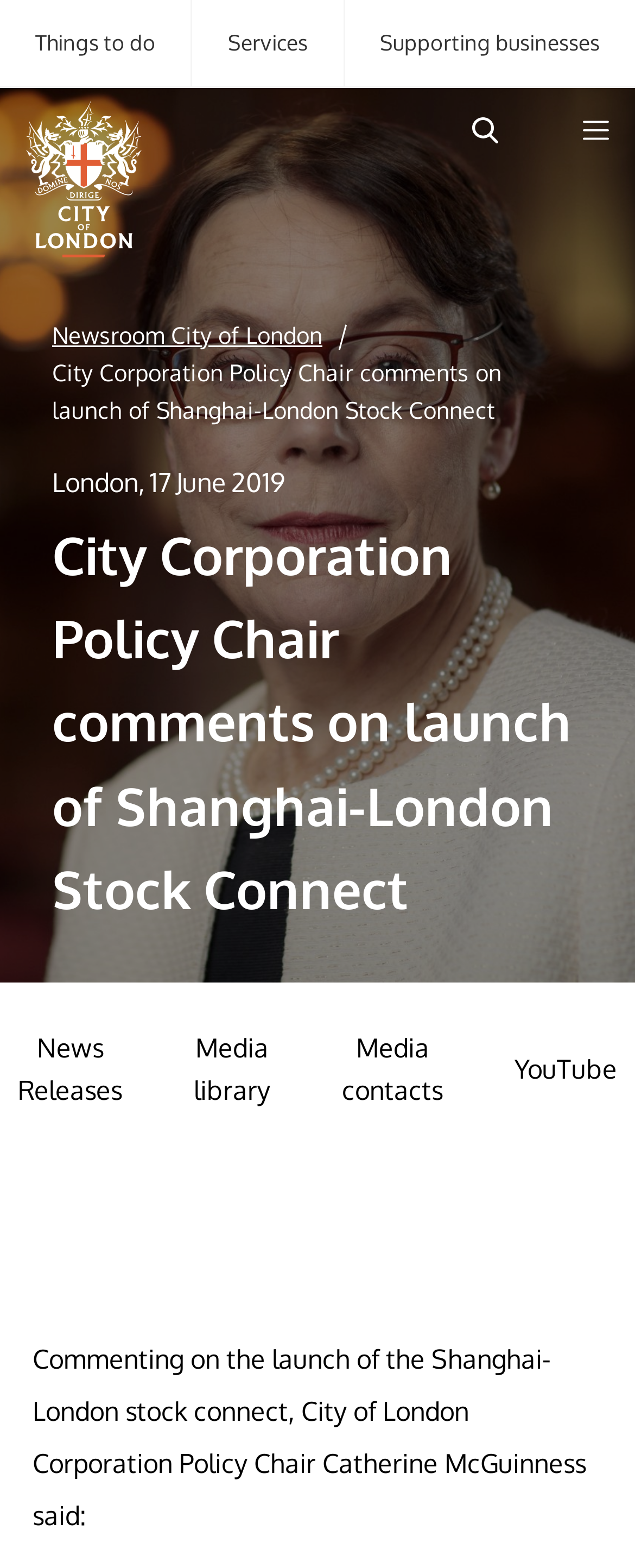Identify the bounding box coordinates for the UI element described as follows: "Supporting businesses". Ensure the coordinates are four float numbers between 0 and 1, formatted as [left, top, right, bottom].

[0.543, 0.0, 1.0, 0.055]